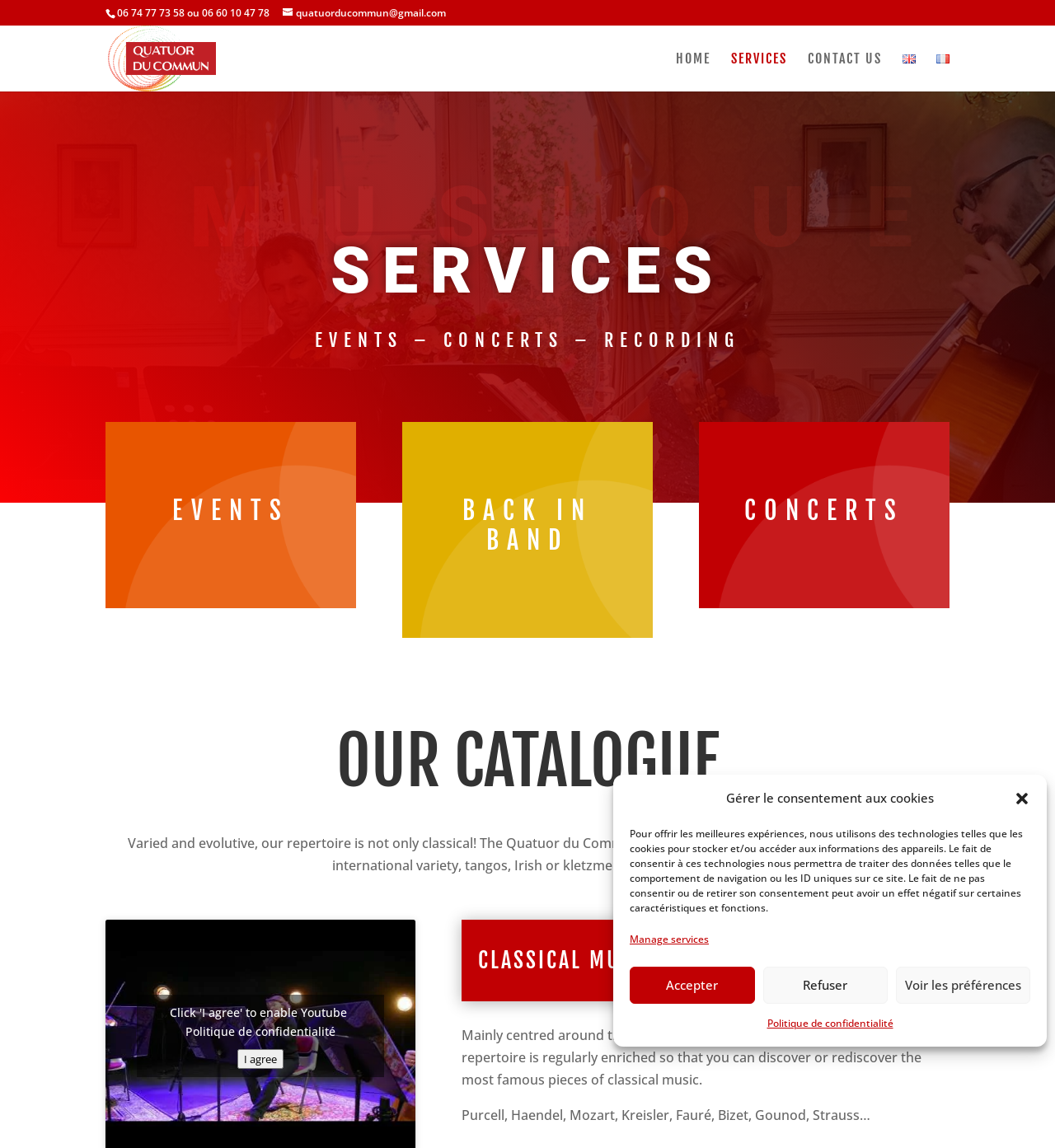Pinpoint the bounding box coordinates for the area that should be clicked to perform the following instruction: "Enable Youtube".

[0.225, 0.914, 0.269, 0.931]